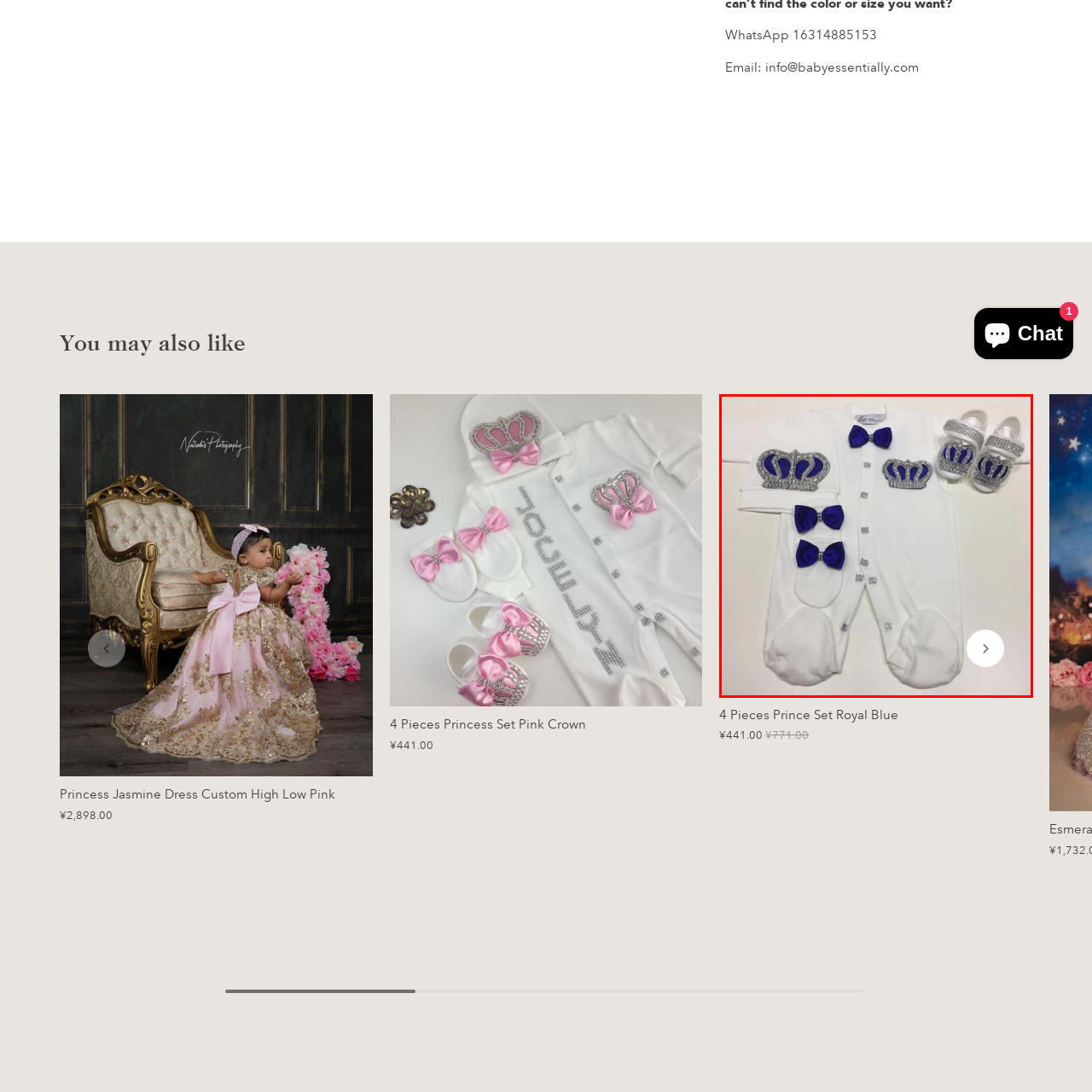Offer a comprehensive description of the image enclosed by the red box.

The image showcases a charming baby outfit set designed for little royals. The set features a pristine white onesie adorned with elegant rhinestone crown designs that symbolize royalty, complemented by matching blue bows. Accompanying the onesie is a cozy hat also detailed with a crown motif, alongside two additional blue bows for versatility in styling. Completing this regal ensemble are a pair of stylish white shoes, embellished with sparkling accents to highlight the outfit’s theme. Perfect for special occasions or just adding a touch of whimsy to everyday wear, this set promises both comfort and style for any little prince.